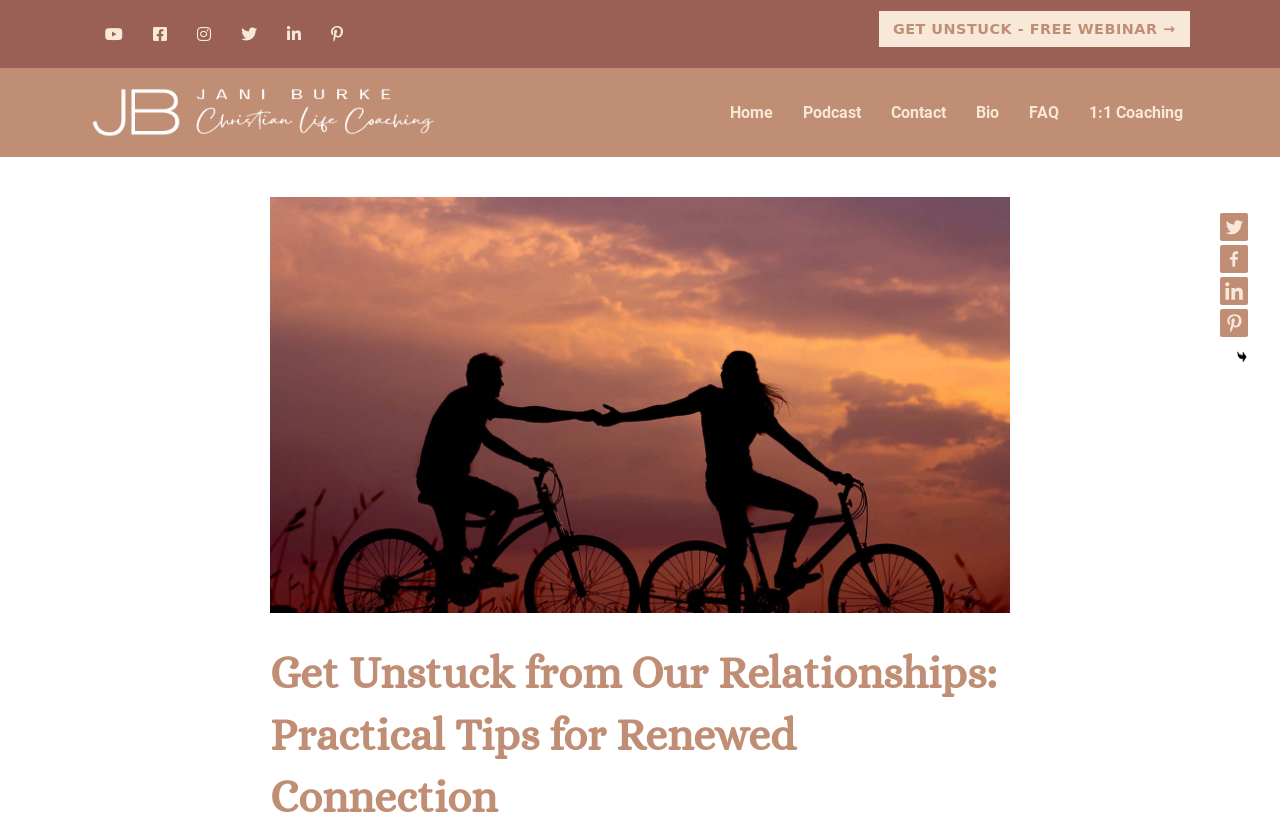Using the element description: "1:1 Coaching", determine the bounding box coordinates. The coordinates should be in the format [left, top, right, bottom], with values between 0 and 1.

[0.85, 0.121, 0.924, 0.154]